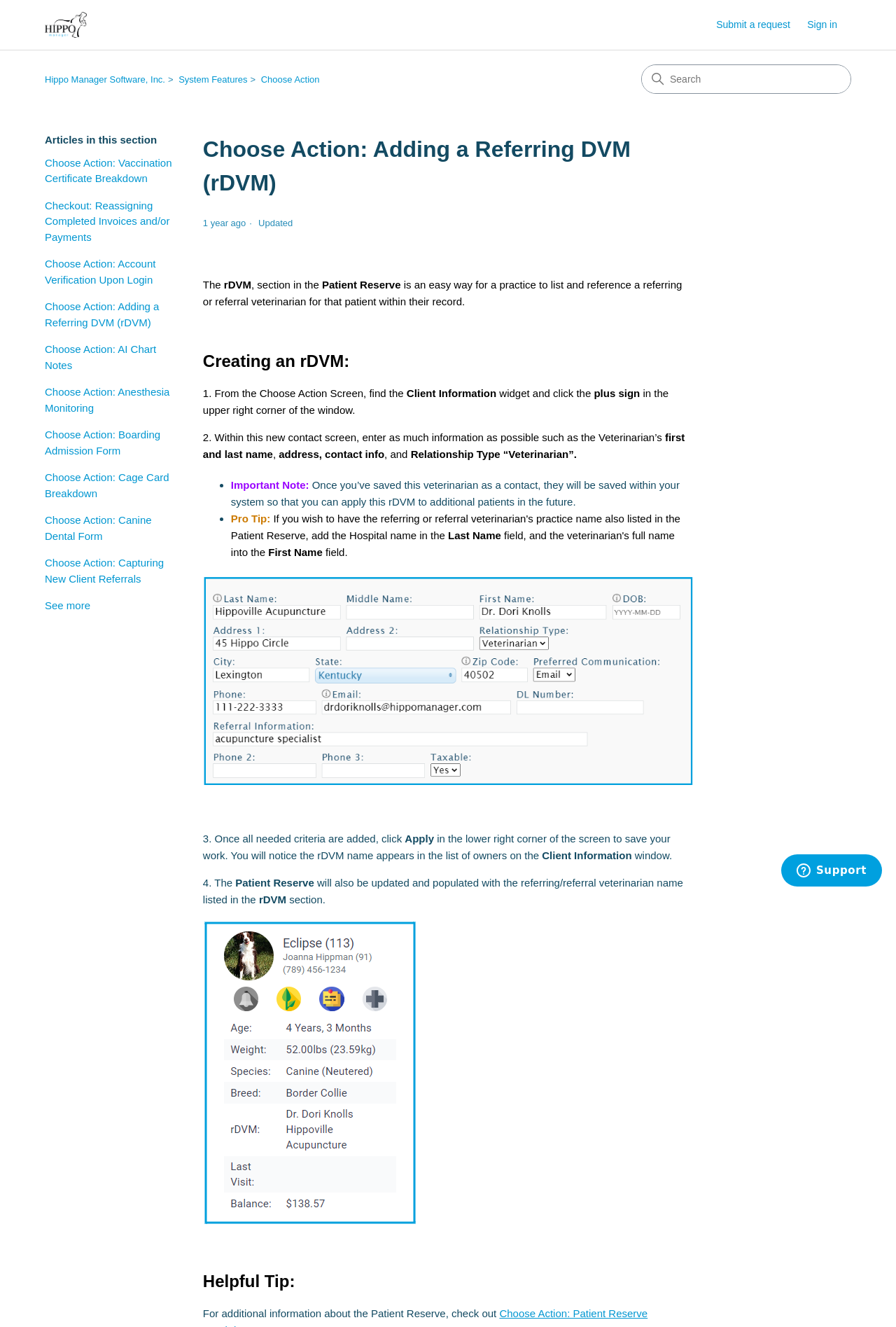What is the purpose of the search box?
Look at the image and provide a detailed response to the question.

The search box allows users to search for specific information or keywords within the webpage, making it easier to find relevant content or instructions.